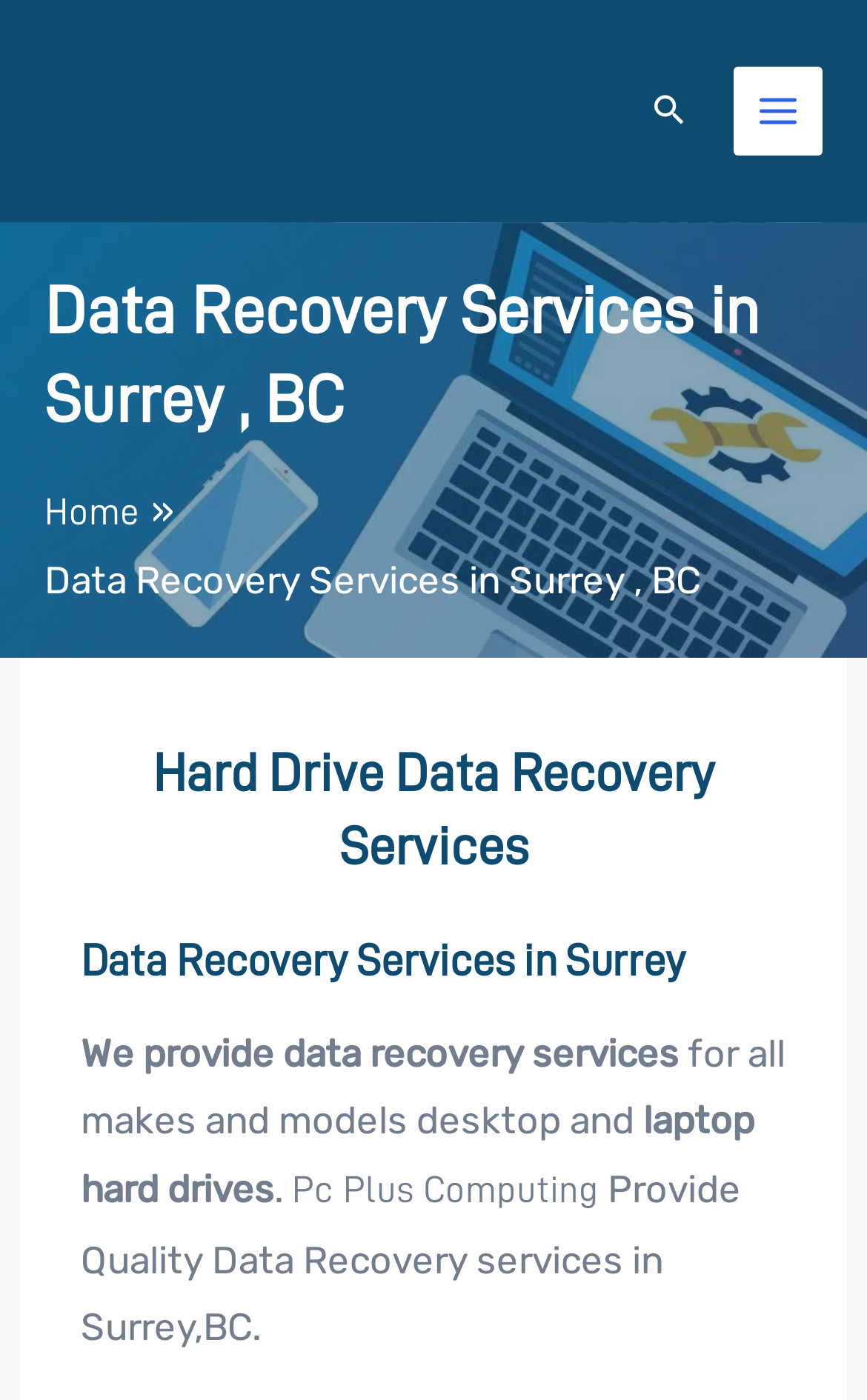Identify the bounding box coordinates for the UI element that matches this description: "aria-label="Search icon link"".

[0.749, 0.066, 0.795, 0.094]